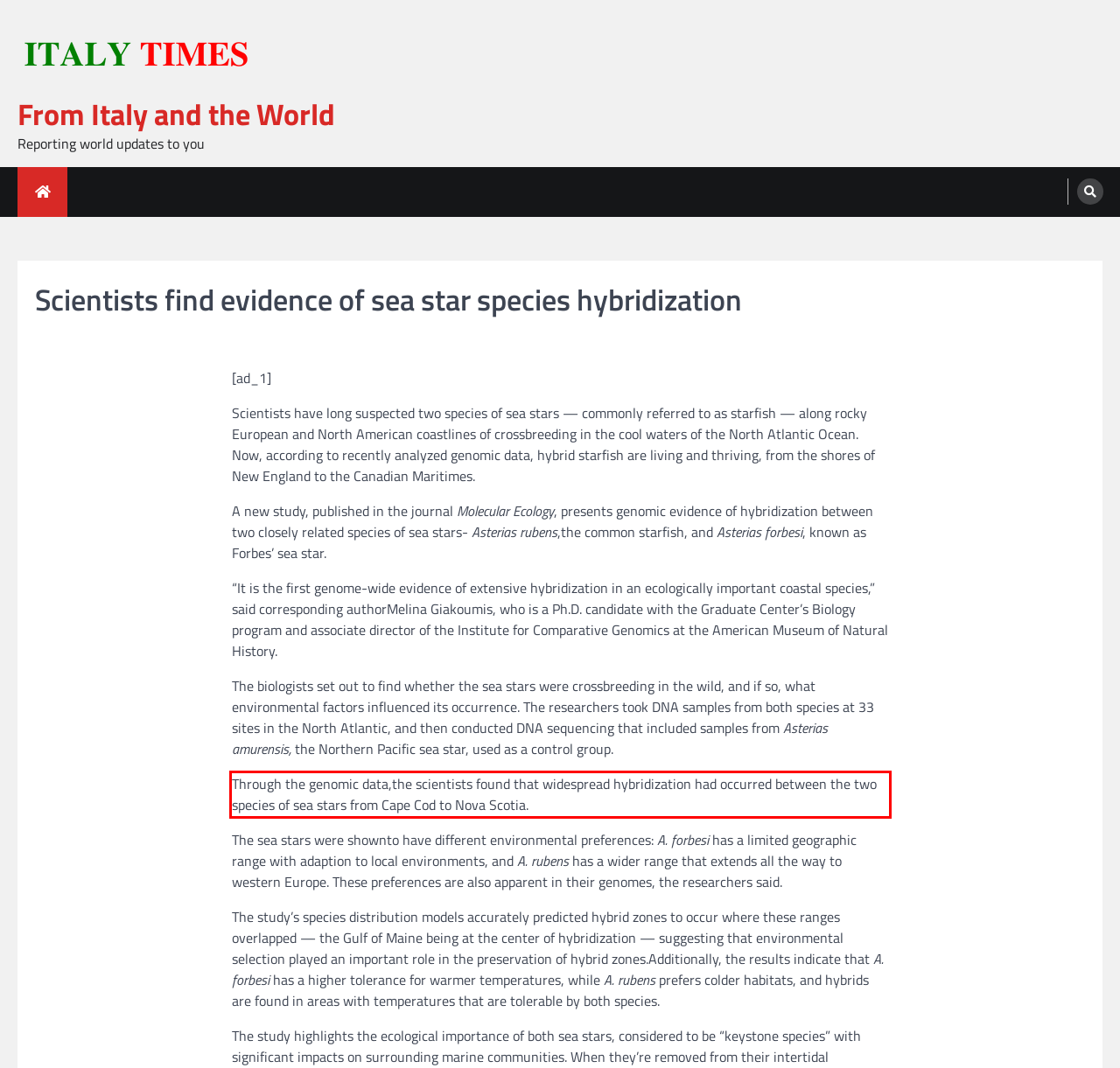Please analyze the provided webpage screenshot and perform OCR to extract the text content from the red rectangle bounding box.

Through the genomic data,the scientists found that widespread hybridization had occurred between the two species of sea stars from Cape Cod to Nova Scotia.